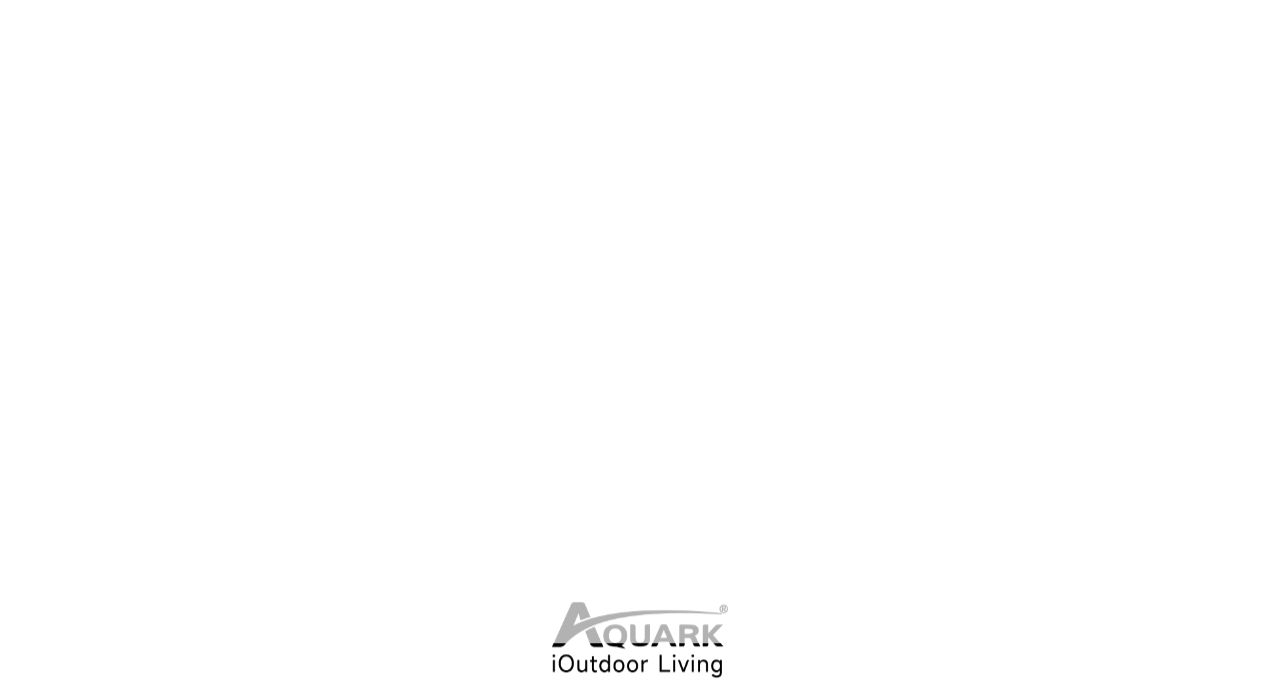What is the first menu item?
Please use the visual content to give a single word or phrase answer.

TECHNOLOGY